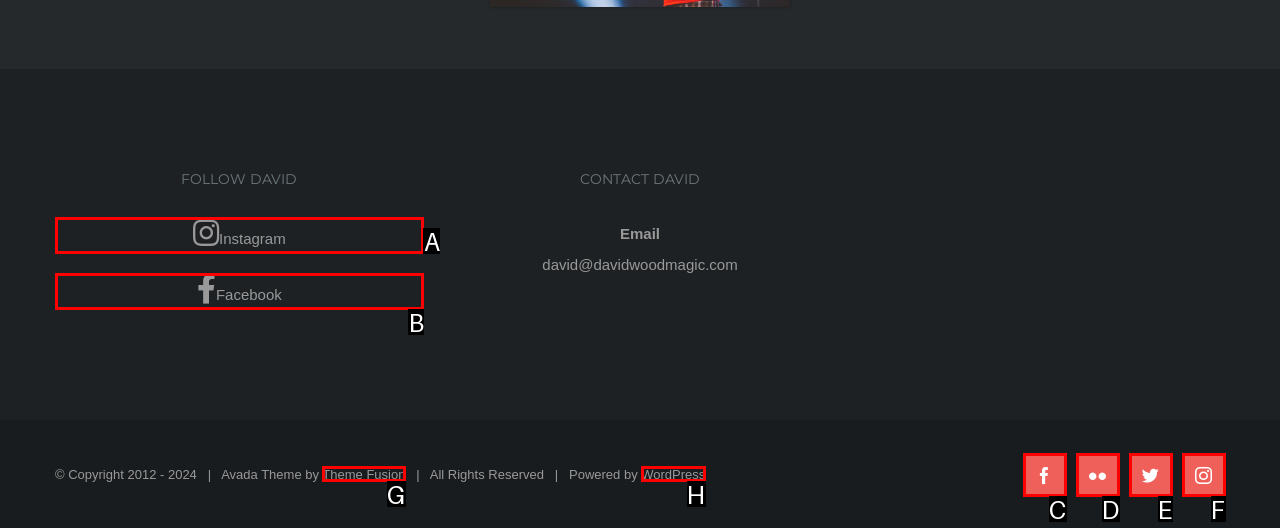Refer to the element description: Theme Fusion and identify the matching HTML element. State your answer with the appropriate letter.

G